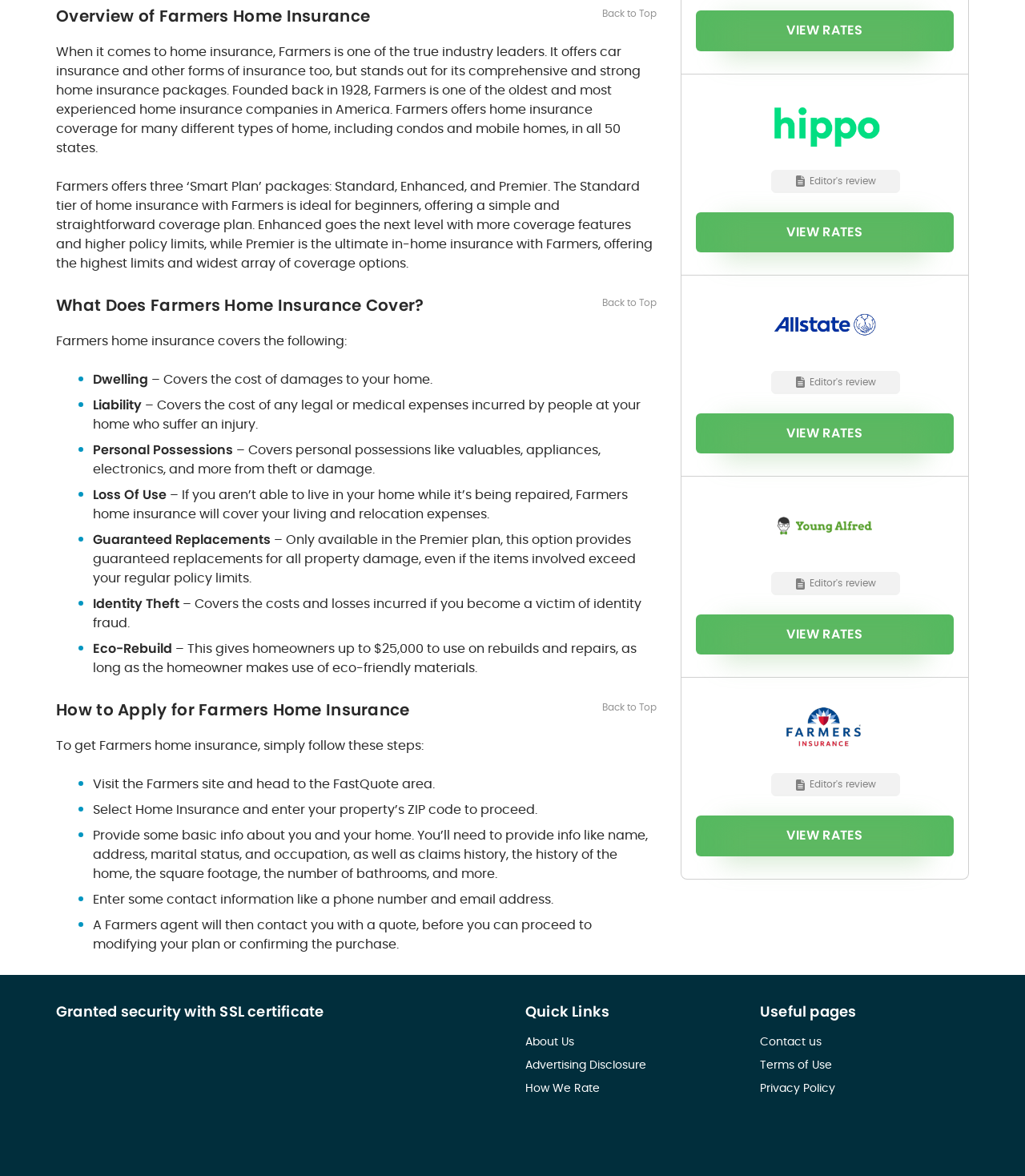Identify the bounding box coordinates for the UI element described as follows: "Terms of Use". Ensure the coordinates are four float numbers between 0 and 1, formatted as [left, top, right, bottom].

[0.741, 0.898, 0.812, 0.912]